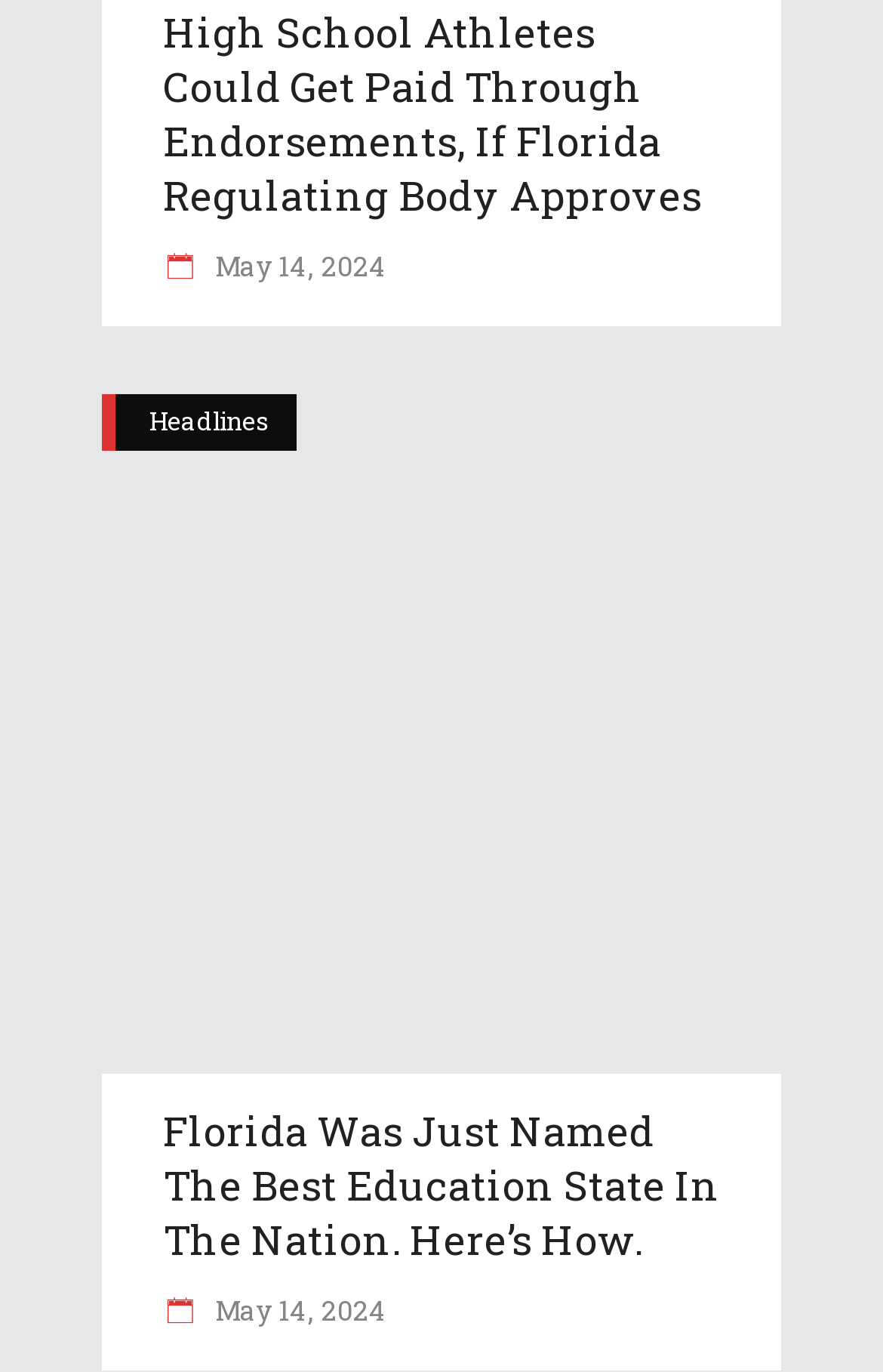Find the bounding box coordinates corresponding to the UI element with the description: "Headlines". The coordinates should be formatted as [left, top, right, bottom], with values as floats between 0 and 1.

[0.169, 0.287, 0.303, 0.327]